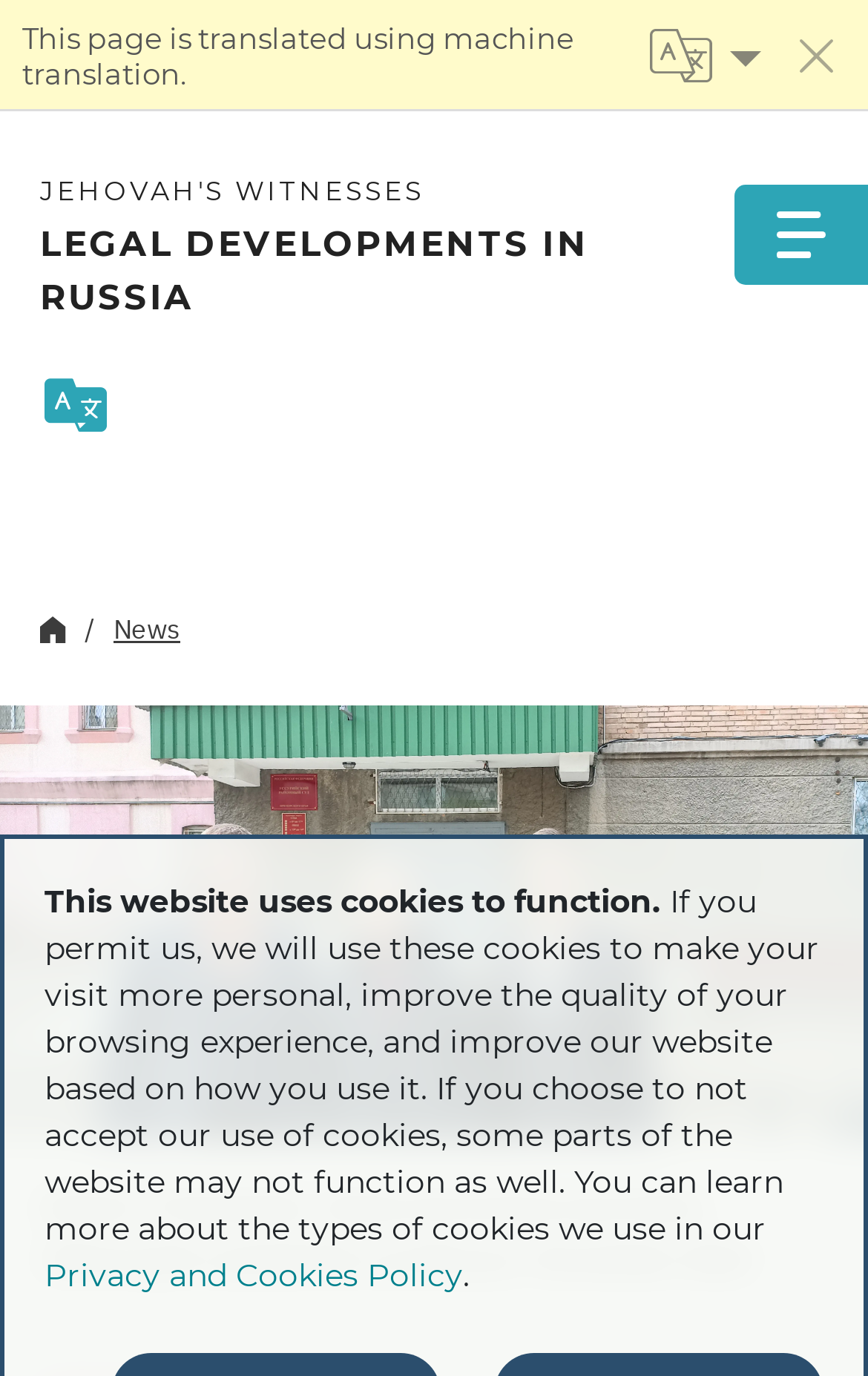Provide an in-depth caption for the webpage.

The webpage appears to be a news article about Jehovah's Witnesses in Russia. At the top, there is a notification stating that the page is translated using machine translation, accompanied by a button to display a list of languages and another button to close the translation panel. 

Below this notification, there is a prominent link to "JEHOVAH'S WITNESSES LEGAL DEVELOPMENTS IN RUSSIA". On the top right, there is a button with an icon and a "Menu" button next to it. 

The main content of the webpage is an article about a court case involving three Jehovah's Witnesses from Ussuriysk. The article is accompanied by a photo of the three individuals, Dmytro Tishchenko, Serhiy Korolchuk, and Anton Chermnykh, taken outside a courthouse in November 2022. 

At the bottom of the page, there is a notice about the website's use of cookies, explaining how they are used to personalize the browsing experience and improve the website. This notice includes a link to the "Privacy and Cookies Policy" page.